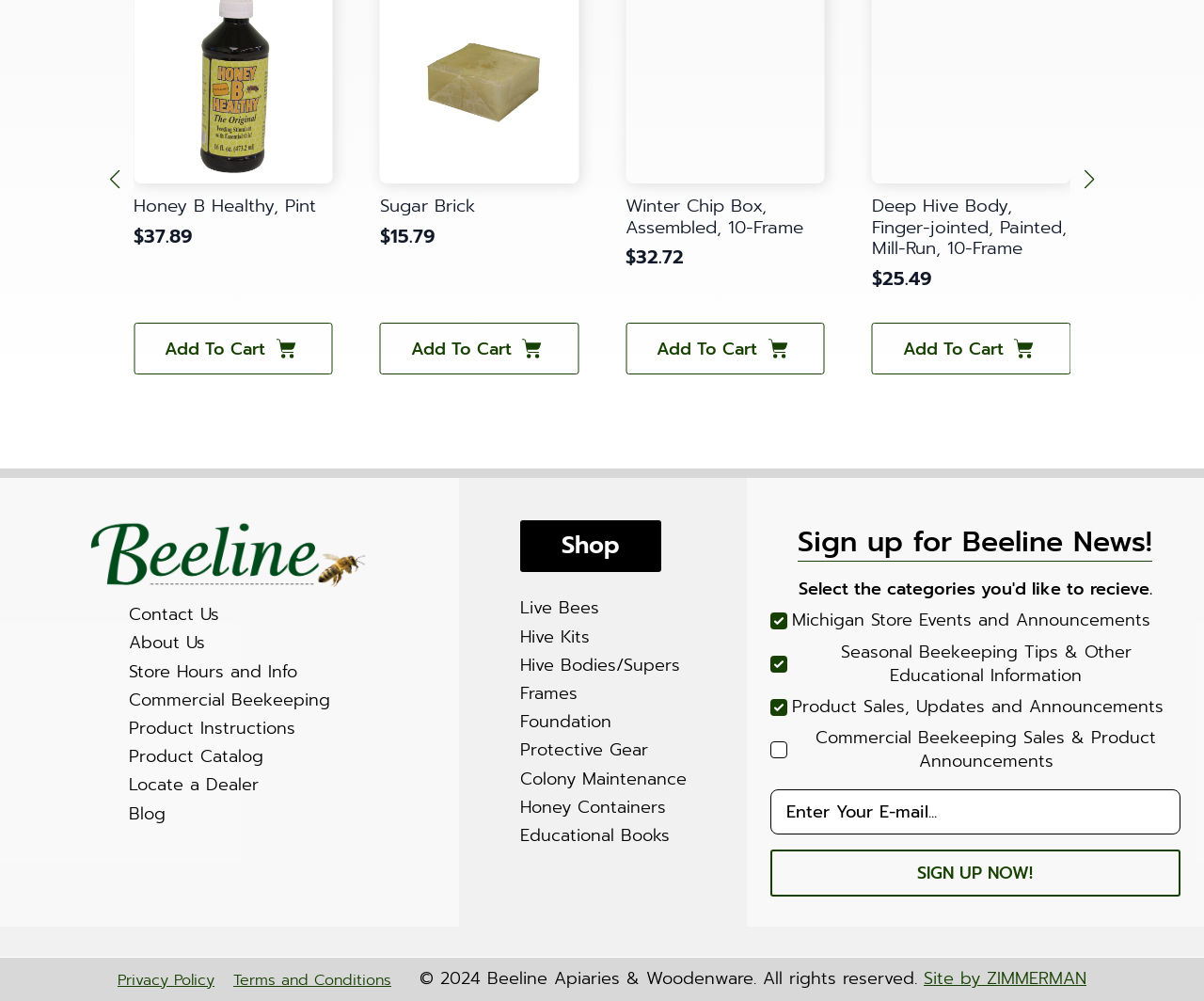Could you find the bounding box coordinates of the clickable area to complete this instruction: "Read the 'Final book of RECODIS'"?

None